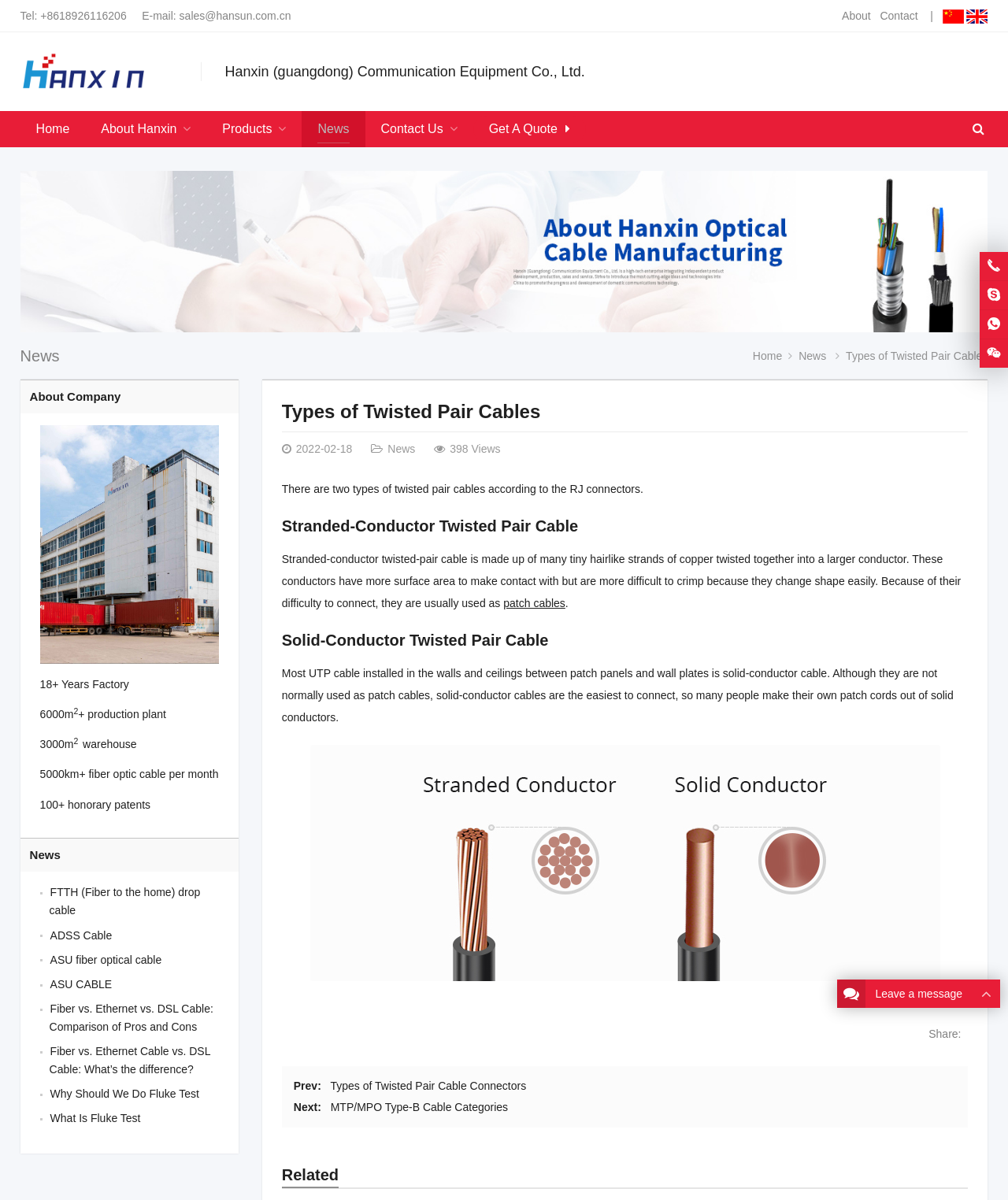Provide a thorough description of the webpage you see.

This webpage is about the types of twisted pair cables, specifically discussing stranded-conductor and solid-conductor cables. At the top, there is a navigation bar with links to "Home", "About", "Contact", and other pages. Below the navigation bar, there is a logo and a search bar. 

On the left side, there is a sidebar with links to various news articles and categories, including "News", "About Company", and "Related". The sidebar also displays the company's information, such as its years of experience, production capacity, and warehouse size.

The main content of the webpage is divided into sections, each with a heading. The first section is an introduction to twisted pair cables, followed by sections on stranded-conductor and solid-conductor cables. Each section provides a detailed description of the cable type, including its characteristics, advantages, and uses. There are also images and figures throughout the content to illustrate the concepts.

At the bottom of the page, there are links to related articles and a call-to-action to leave a message. There are also contact information and social media links, including phone numbers, email addresses, and WeChat.